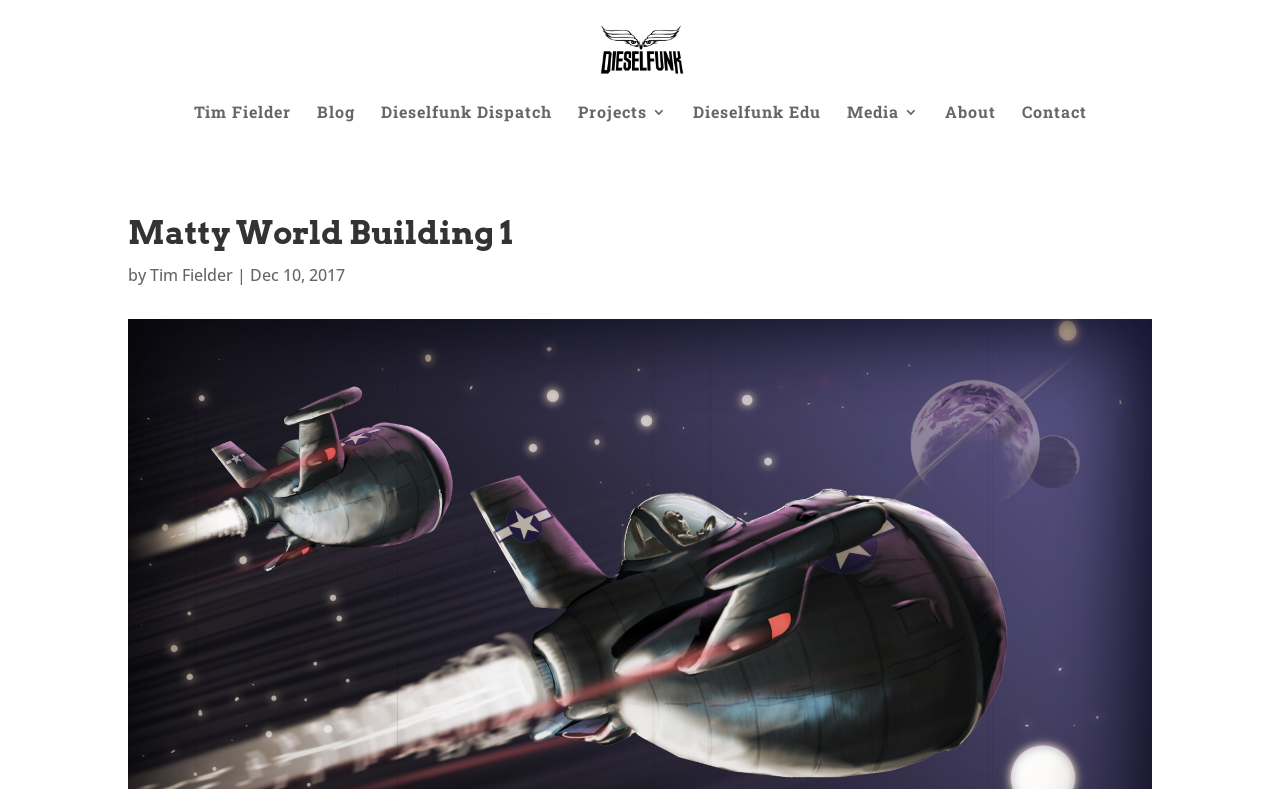Please provide a detailed answer to the question below by examining the image:
Who is the author of the content?

The author's name, 'Tim Fielder', is mentioned twice on the webpage, once in the top navigation bar and again below the main heading, indicating that he is the author of the content.